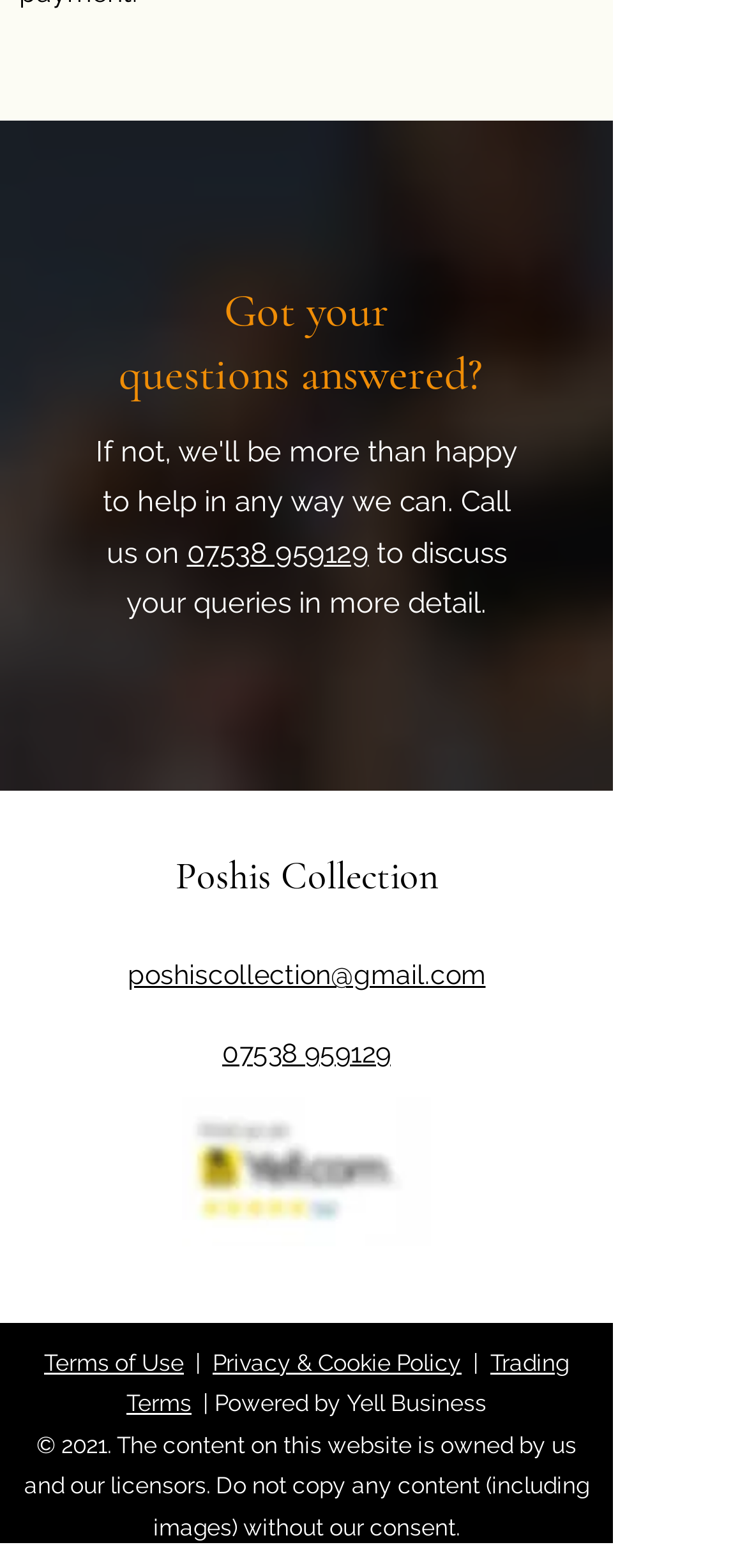Answer the following query with a single word or phrase:
What is the email address of Poshis Collection?

poshiscollection@gmail.com